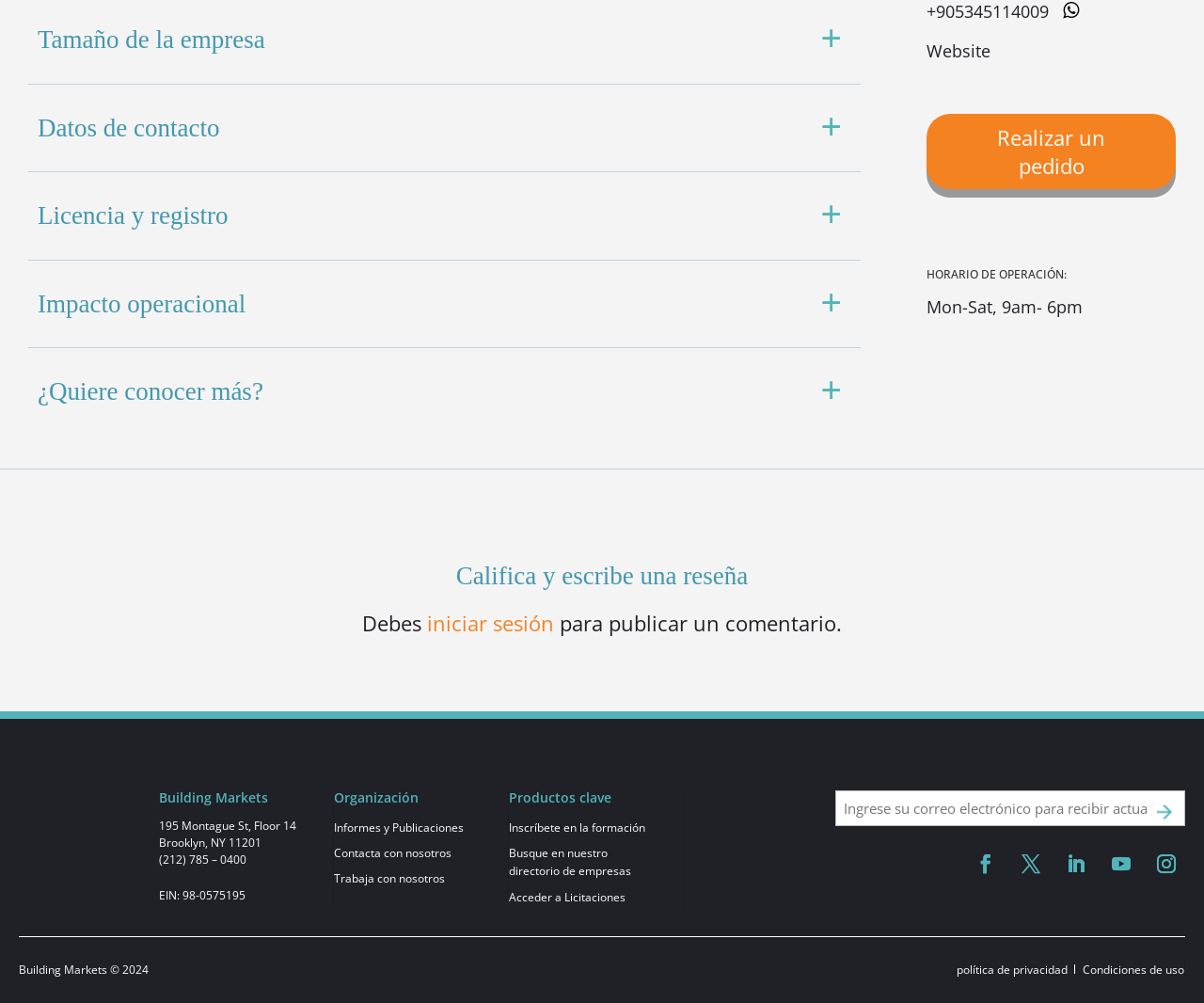Determine the bounding box coordinates of the area to click in order to meet this instruction: "Enter email address".

[0.694, 0.788, 0.984, 0.824]